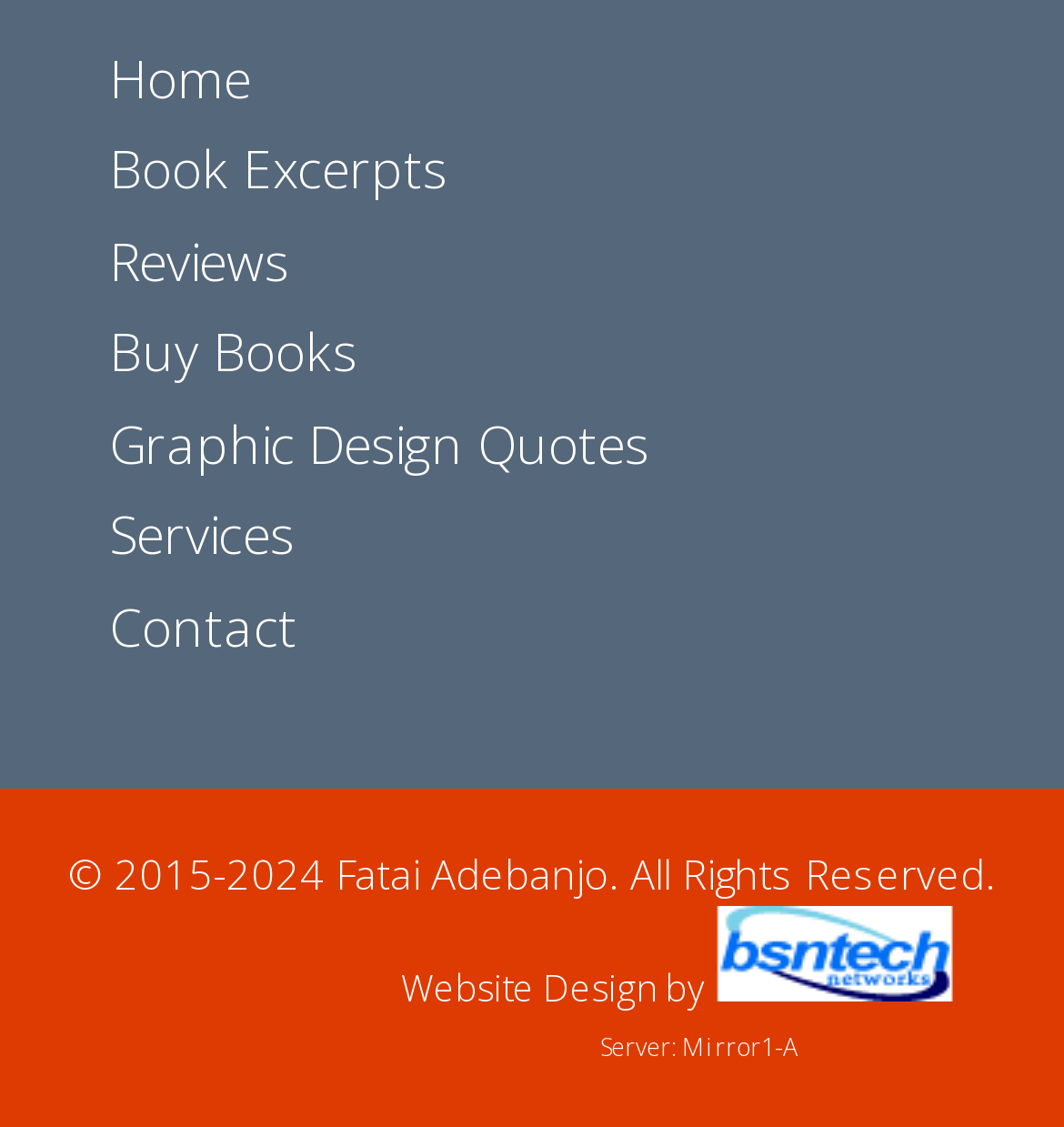Please determine the bounding box coordinates of the section I need to click to accomplish this instruction: "go to home page".

[0.103, 0.038, 0.236, 0.101]